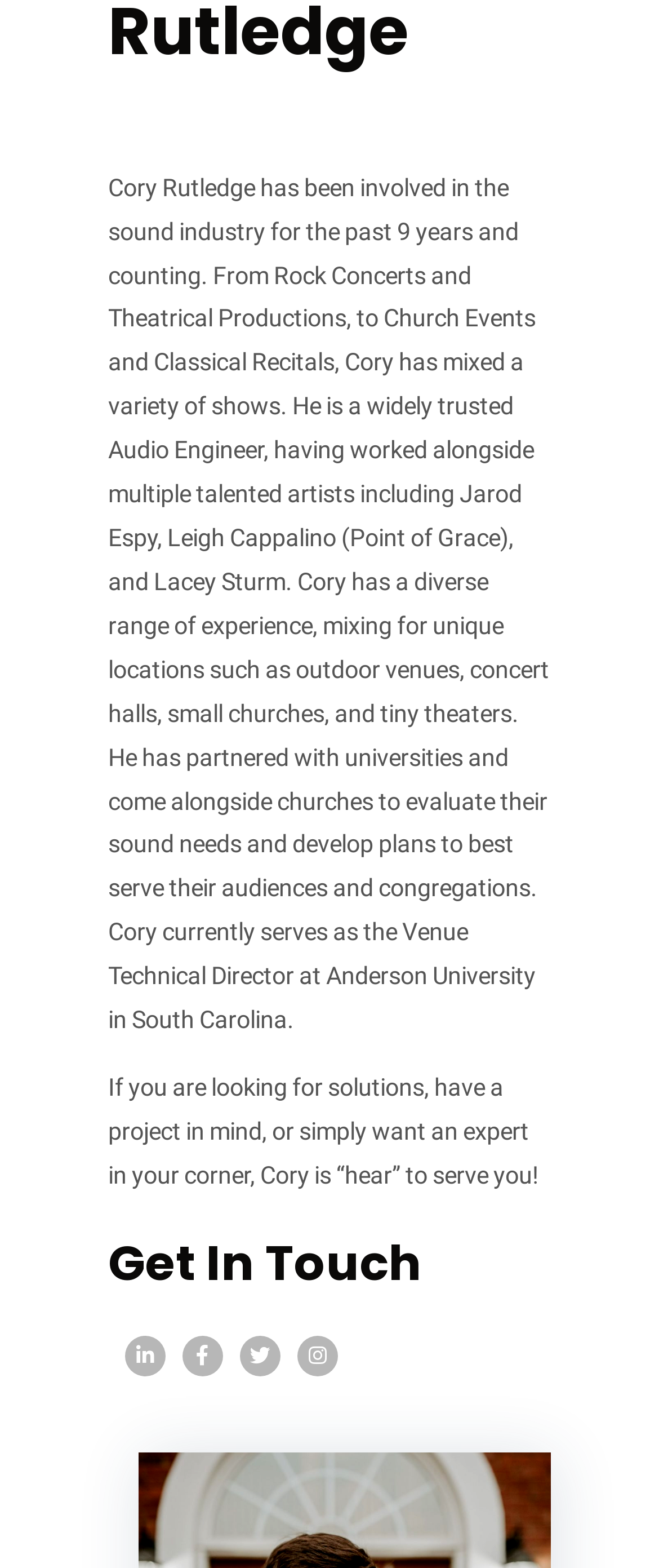From the element description: "Property for sale", extract the bounding box coordinates of the UI element. The coordinates should be expressed as four float numbers between 0 and 1, in the order [left, top, right, bottom].

None